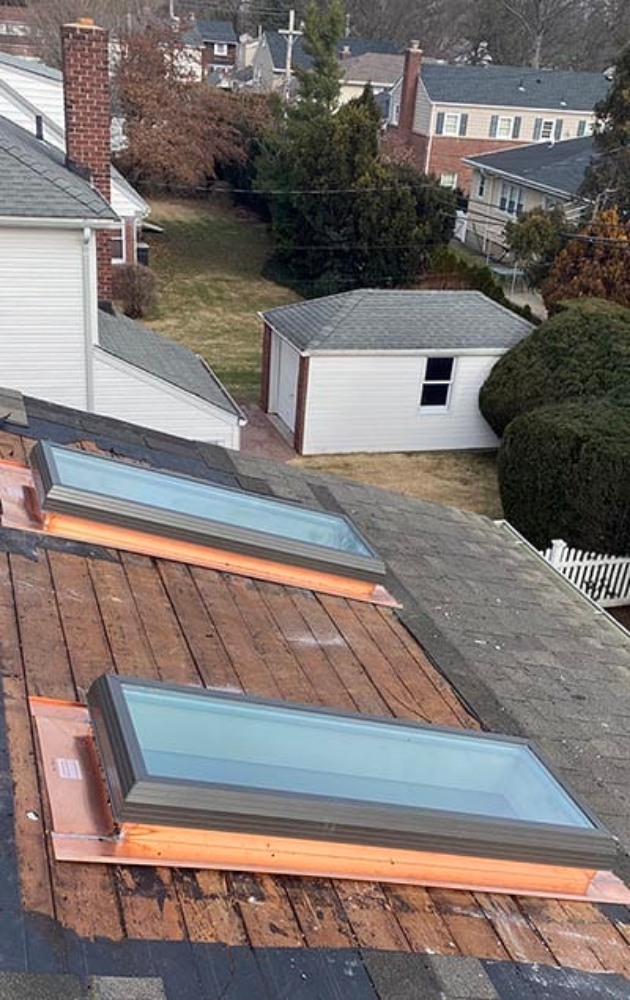Answer the following inquiry with a single word or phrase:
What is the name of the company offering skylight installations?

Skylight Pro